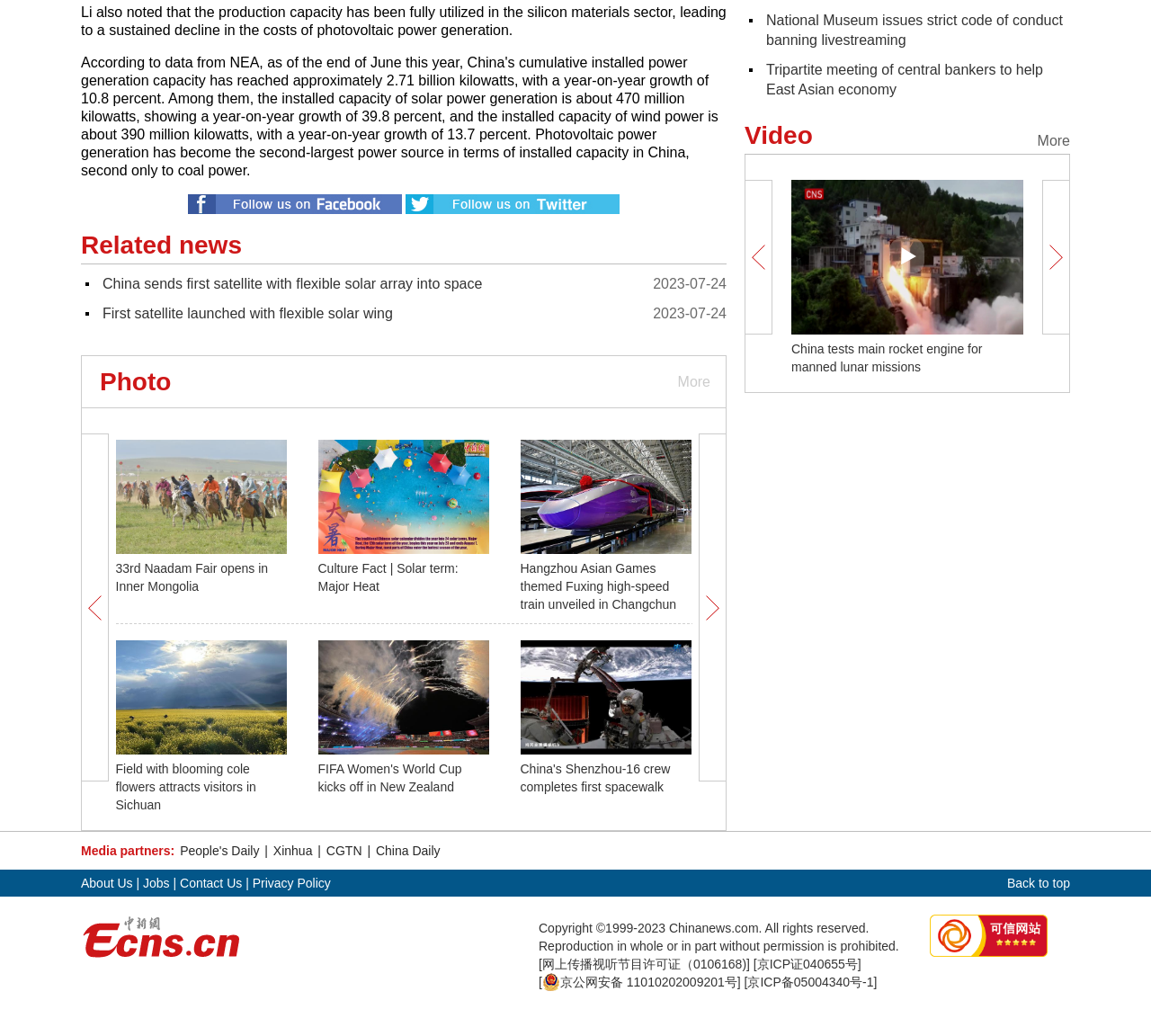Please determine the bounding box coordinates for the UI element described here. Use the format (top-left x, top-left y, bottom-right x, bottom-right y) with values bounded between 0 and 1: 京ICP证040655号

[0.658, 0.924, 0.745, 0.938]